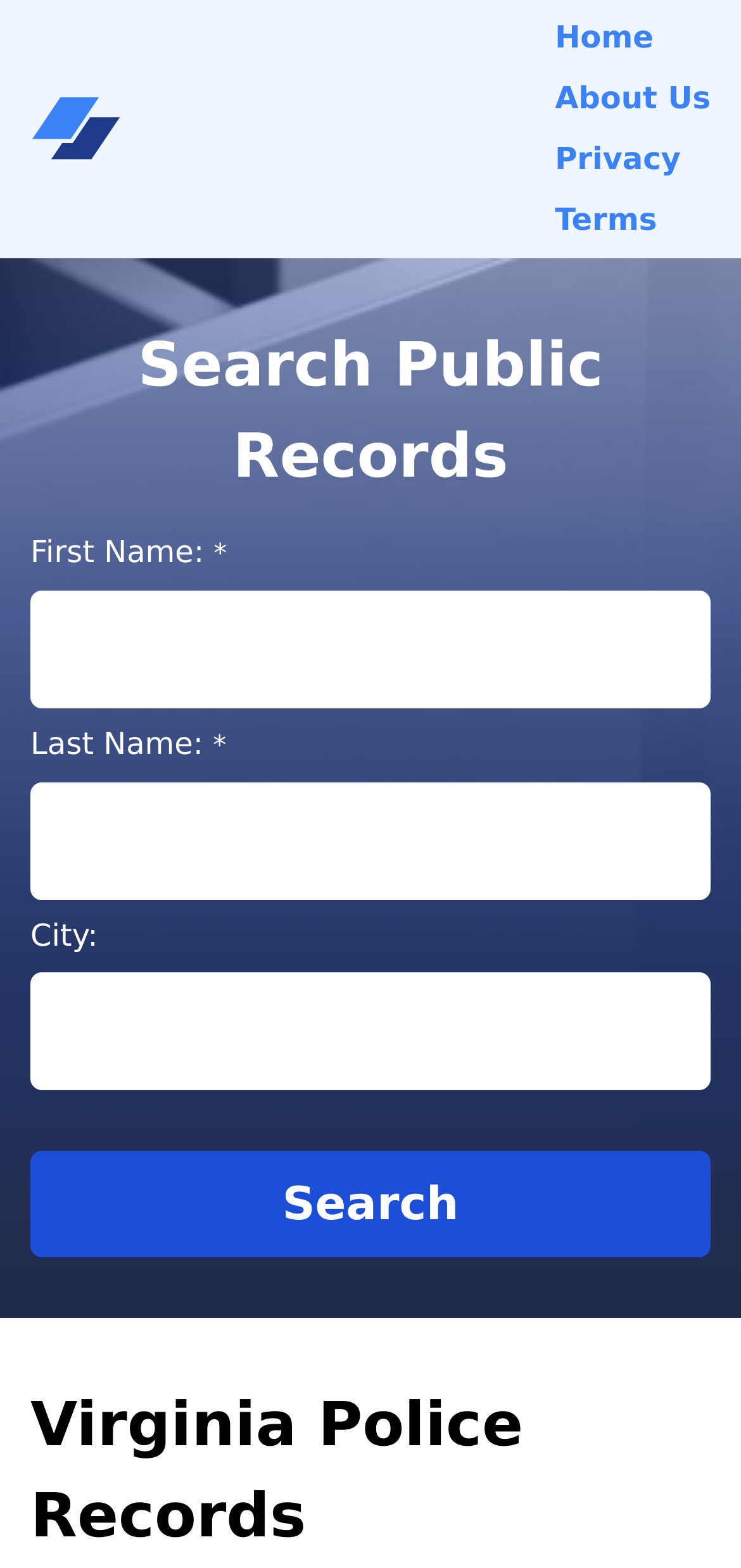What is required to perform a search? Based on the screenshot, please respond with a single word or phrase.

First Name and Last Name